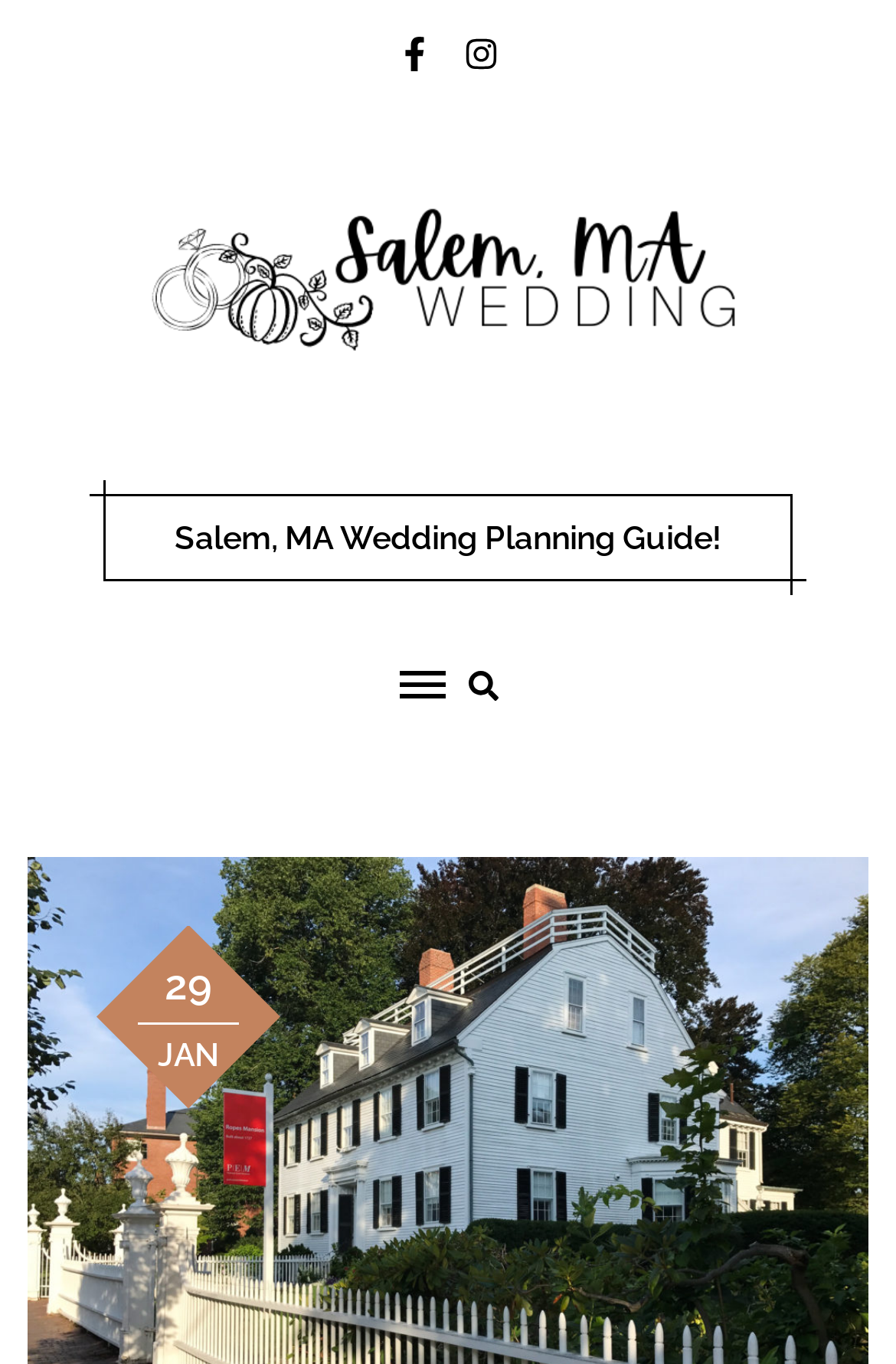Use a single word or phrase to answer this question: 
What is the text on the link below the topmost link?

Salem, MA Wedding | Things to do in Salem, Haunted Happenings, Destination Salem